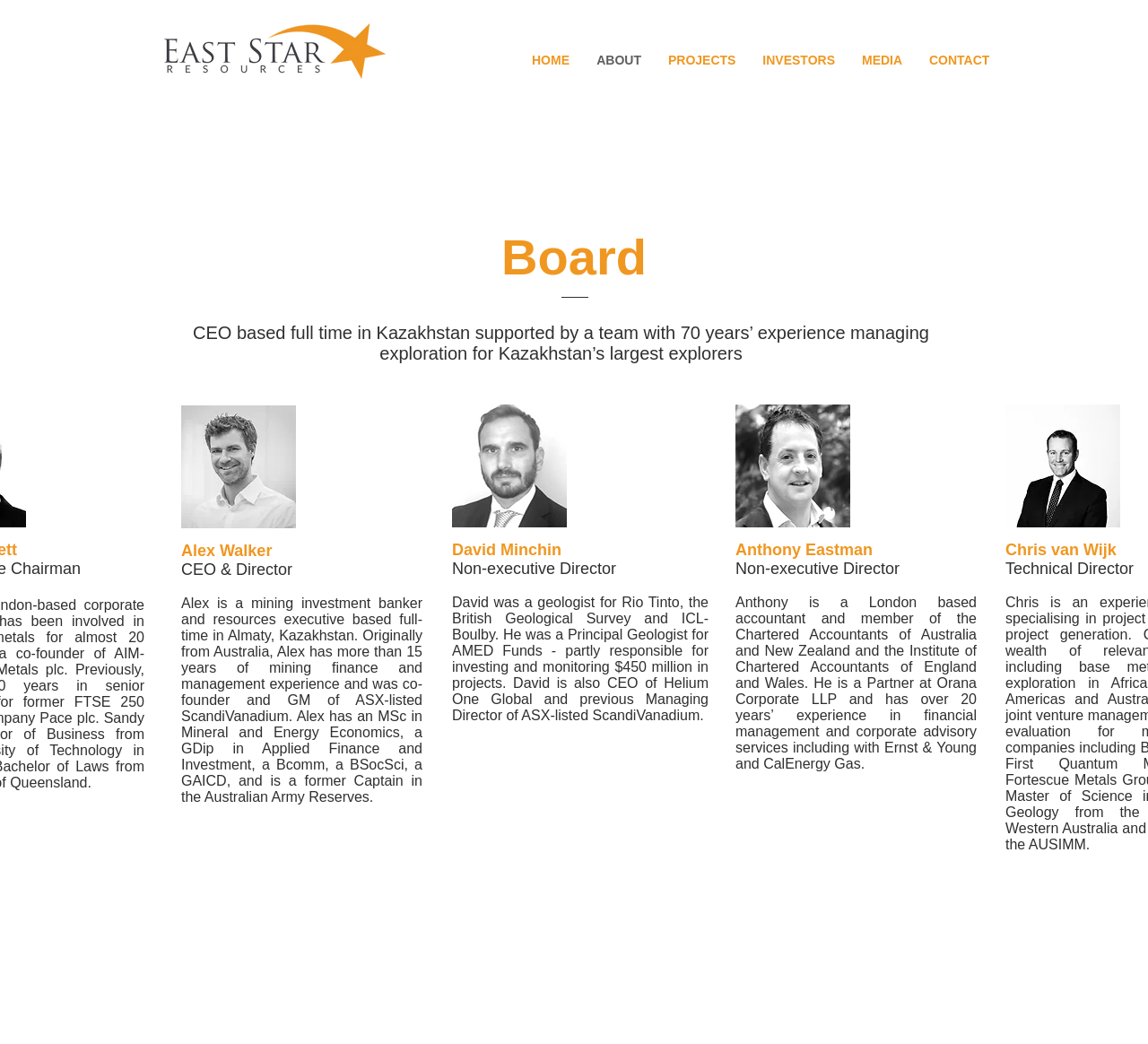What is the position of David Minchin?
Using the image as a reference, deliver a detailed and thorough answer to the question.

I found David Minchin's position by reading his bio, which states that he is a Non-executive Director.